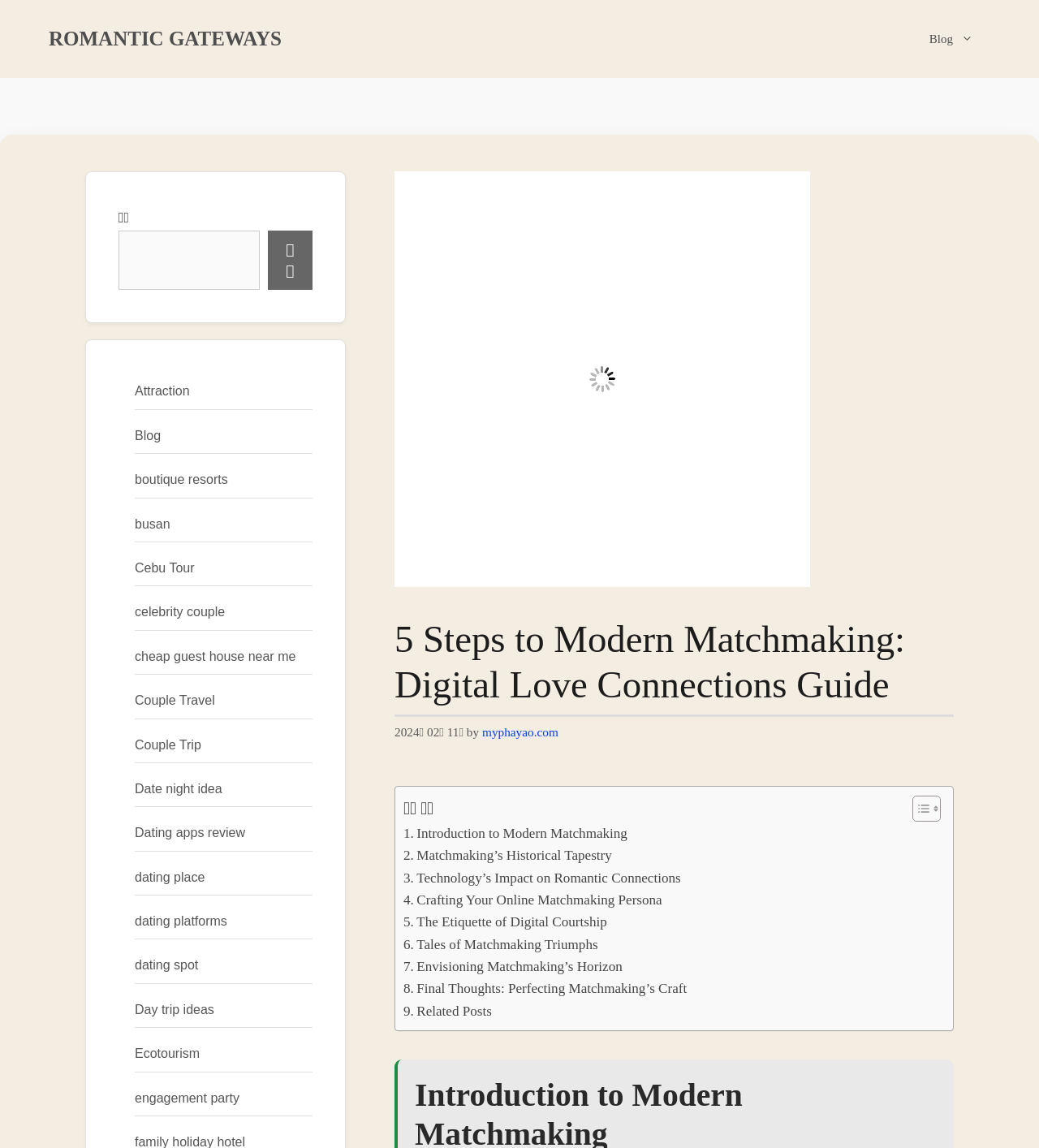Determine and generate the text content of the webpage's headline.

5 Steps to Modern Matchmaking: Digital Love Connections Guide